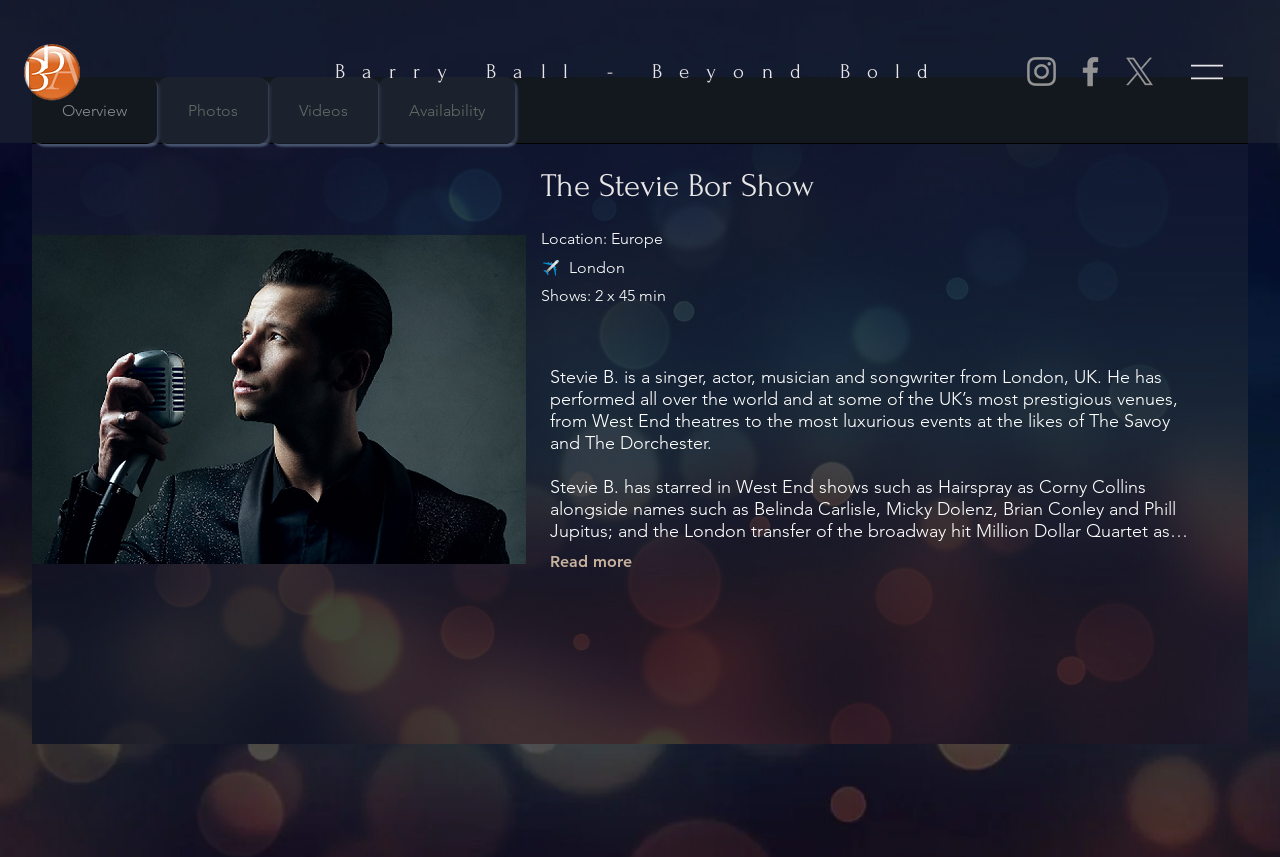Show the bounding box coordinates of the element that should be clicked to complete the task: "Read more about Stevie B.".

[0.43, 0.644, 0.494, 0.666]